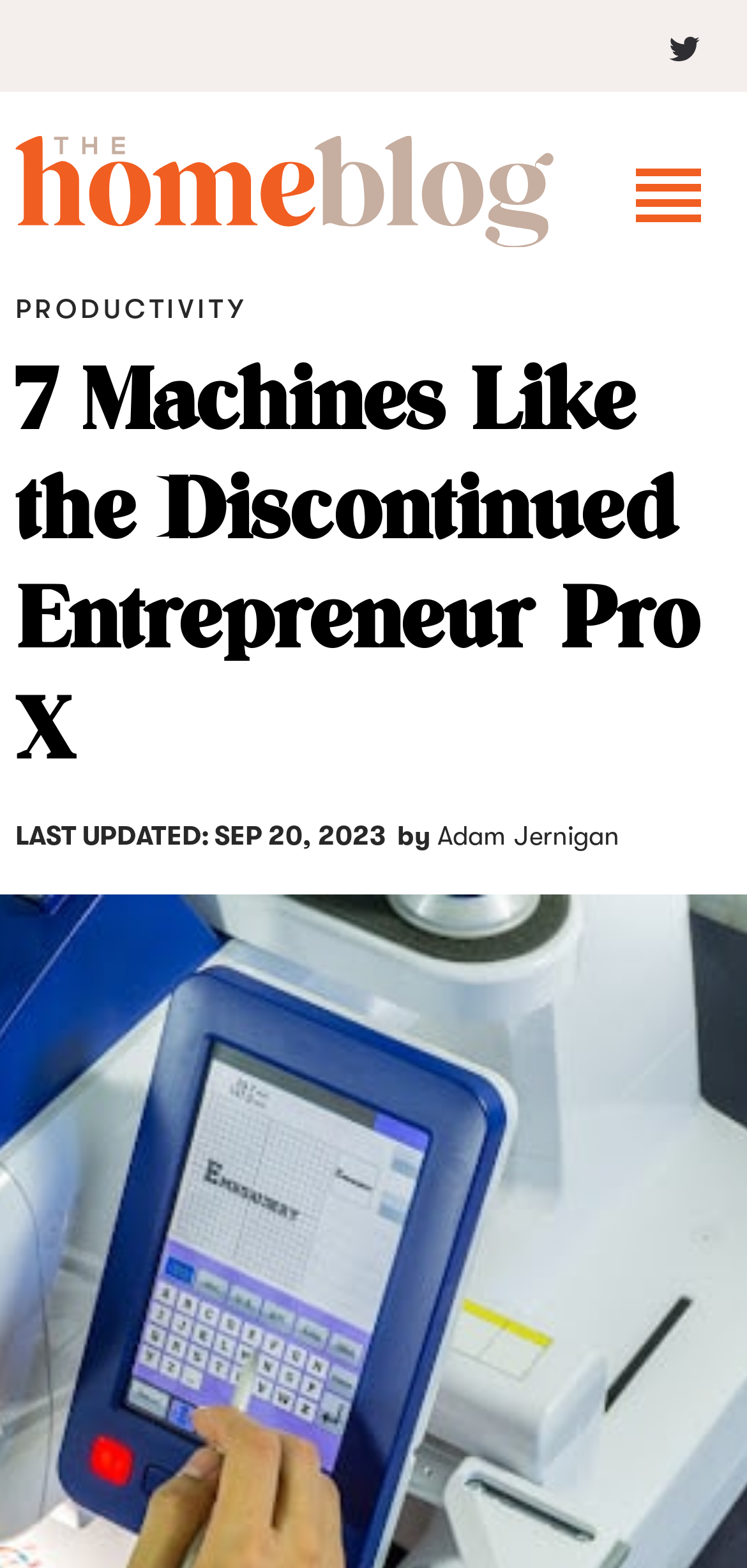Please extract the title of the webpage.

7 Machines Like the Discontinued Entrepreneur Pro X